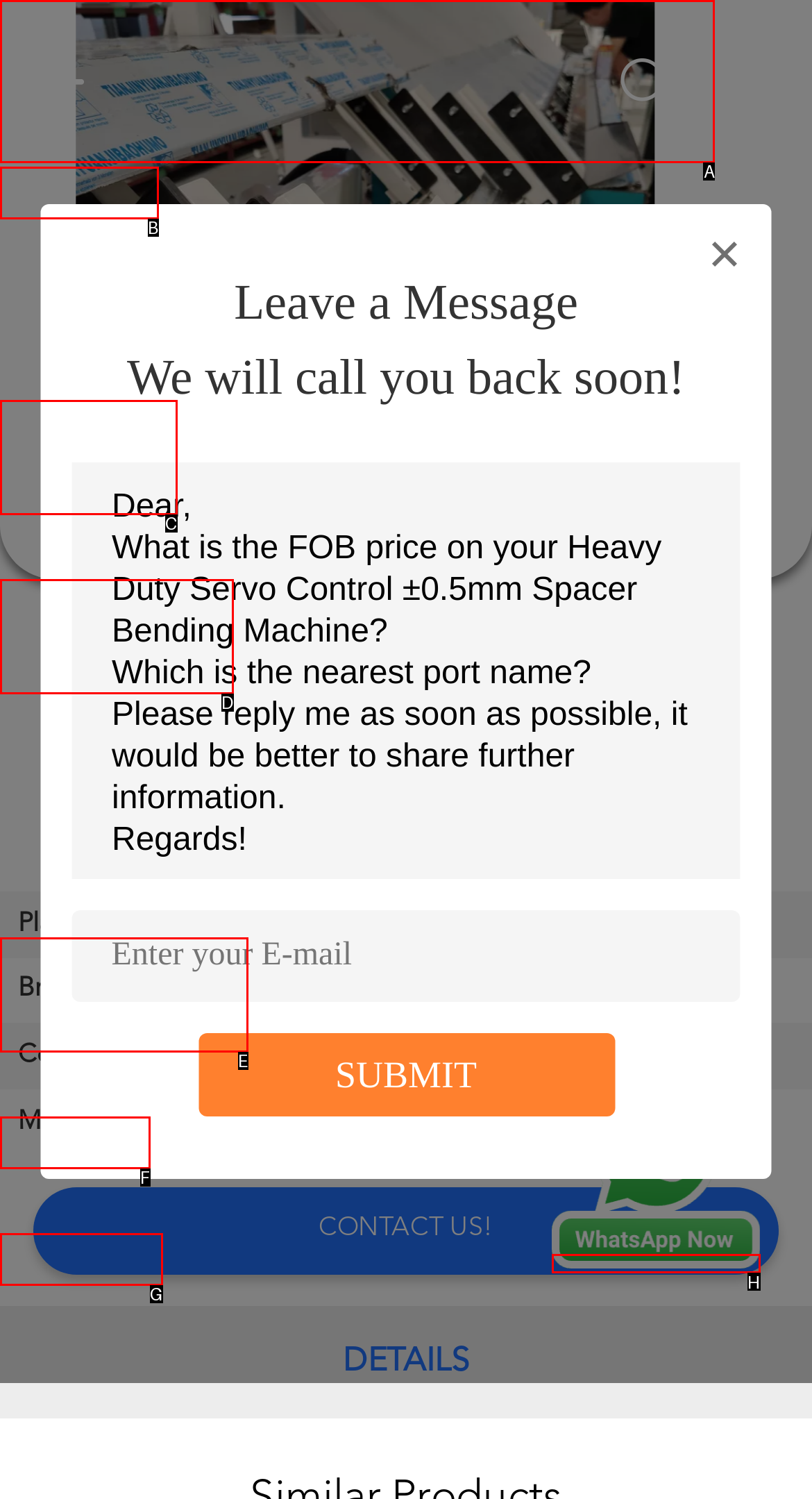Which option best describes: Home
Respond with the letter of the appropriate choice.

B